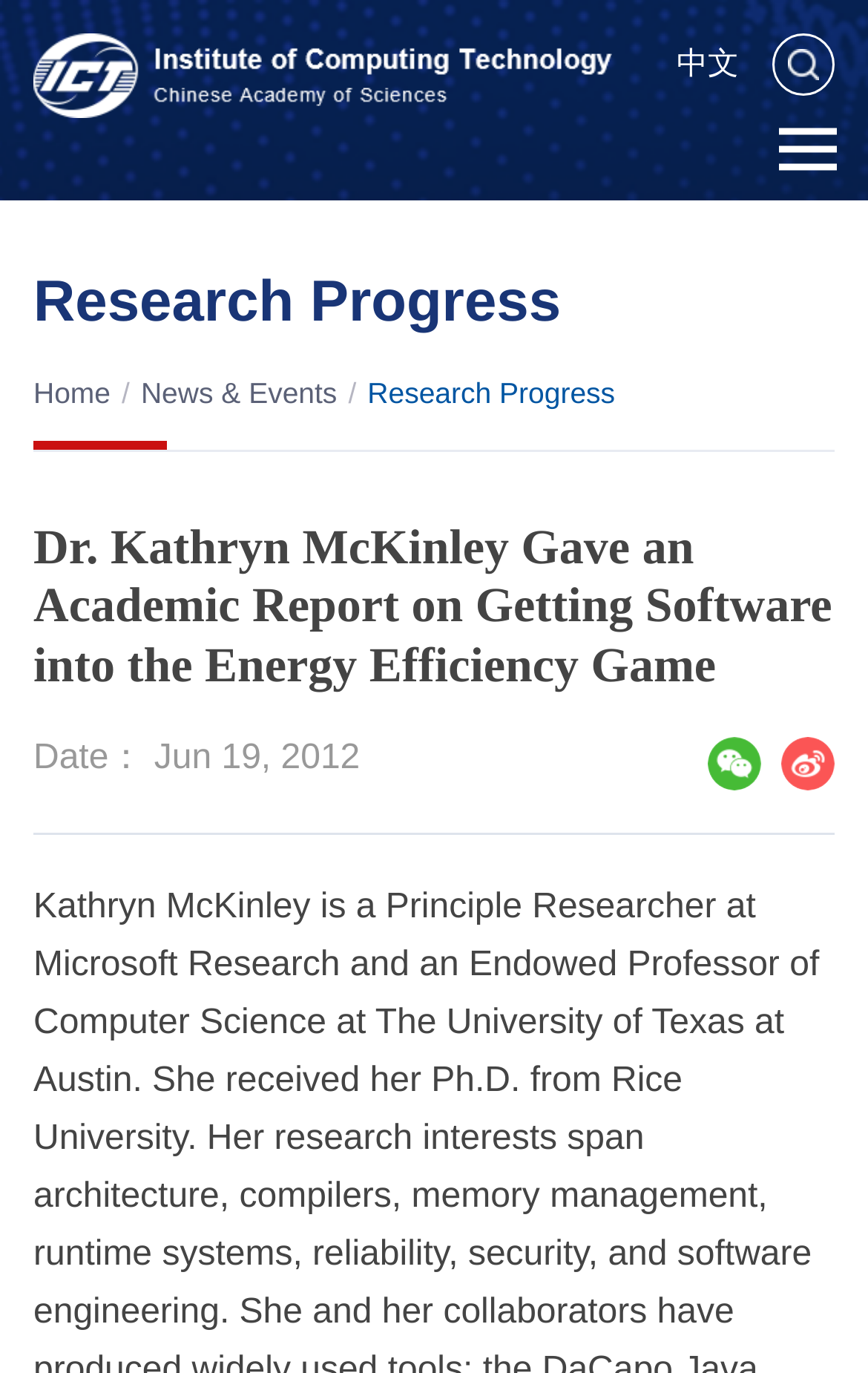Provide an in-depth caption for the contents of the webpage.

The webpage is about an academic report given by Dr. Kathryn McKinley on getting software into the energy efficiency game. At the top, there are four links, with two of them being icons, and the other two being text links, one in Chinese and one with no text. Below these links, there is a section with a heading "Research Progress" and a navigation menu with links to "Home", "News & Events", and "Research Progress". 

The main content of the webpage is a news article with a heading that matches the title of the webpage. The article is accompanied by a date, "Jun 19, 2012", and has two icons at the bottom. The icons are positioned to the right of the date.